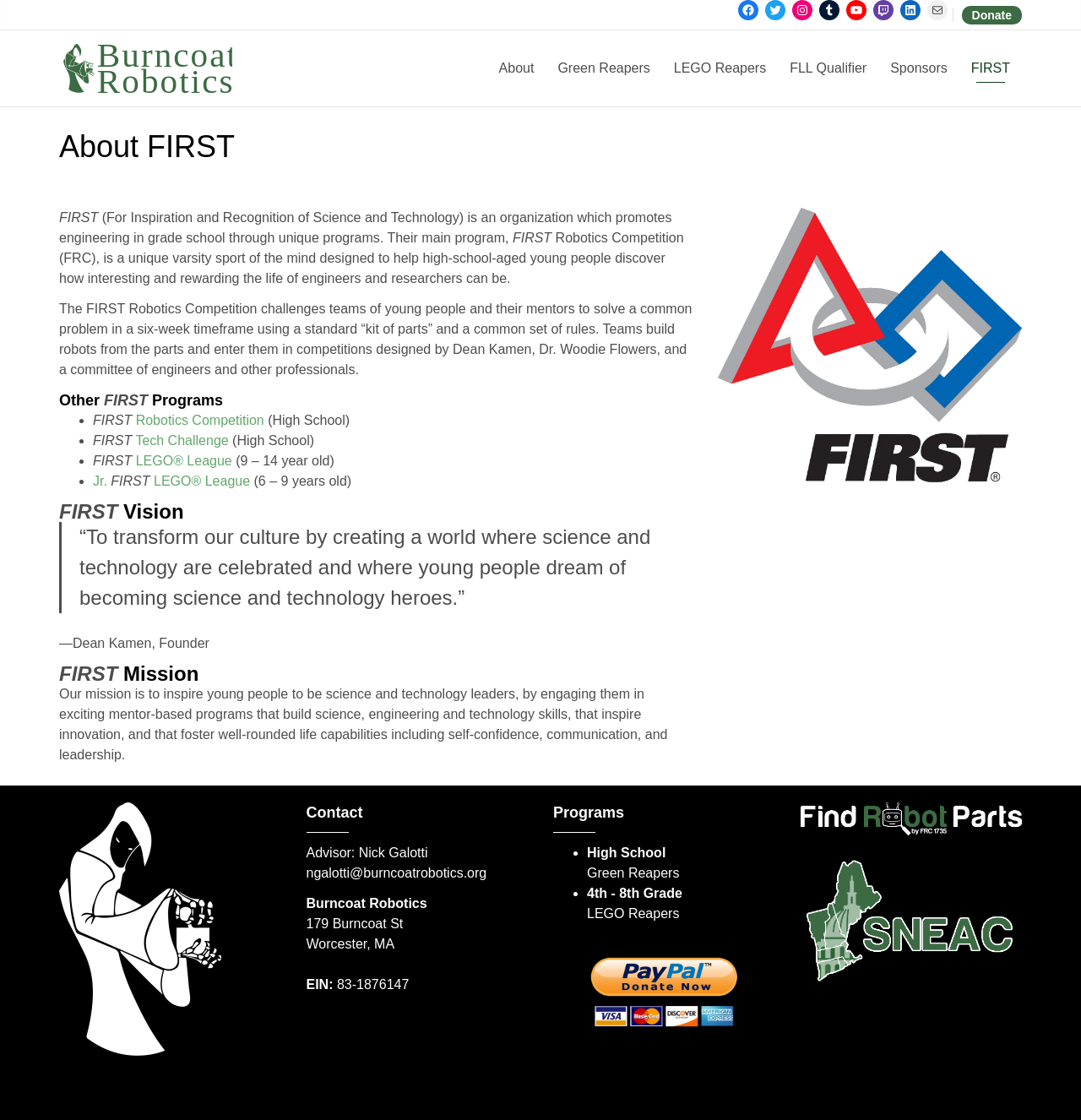Create a detailed summary of all the visual and textual information on the webpage.

The webpage is about Burncoat Robotics and its affiliation with FIRST (For Inspiration and Recognition of Science and Technology). At the top, there are social media links to Facebook, Twitter, Instagram, Tumblr, YouTube, Twitch, and LinkedIn, followed by a "Donate" button. Below these links, there is a logo of Burncoat Robotics with a link to the organization's homepage.

The main content of the webpage is divided into sections. The first section is about FIRST, which describes the organization's mission and programs. There are three paragraphs of text explaining what FIRST is, its main program, the Robotics Competition, and other programs it offers. Below this text, there are links to different FIRST programs, including the Robotics Competition, Tech Challenge, LEGO League, and Jr. LEGO League.

The next section is about FIRST's vision and mission. There is a blockquote with a quote from Dean Kamen, the founder of FIRST, and a paragraph explaining the organization's mission. Below this, there is an image.

The following section is about contacting Burncoat Robotics. There is a heading "Contact" with the advisor's name, email address, and the organization's address. Below this, there is a section with the organization's EIN number.

The final section is about programs offered by Burncoat Robotics. There are two headings, "Programs" and "Green Reapers", with links to the LEGO Reapers program. There is also a "PayPal" button to donate to the organization.

At the bottom of the webpage, there are two links, and a button with a Facebook icon.